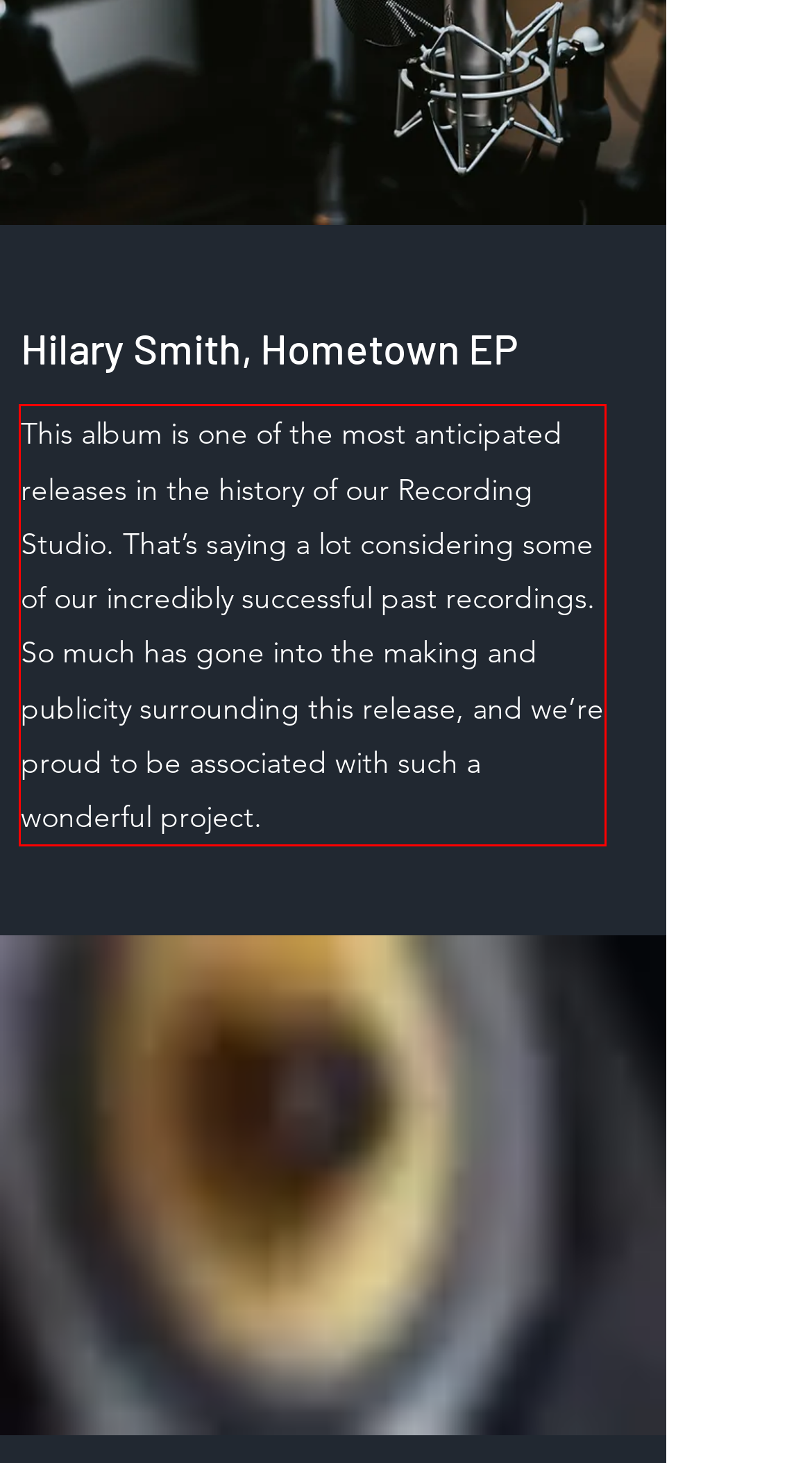You have a screenshot with a red rectangle around a UI element. Recognize and extract the text within this red bounding box using OCR.

This album is one of the most anticipated releases in the history of our Recording Studio. That’s saying a lot considering some of our incredibly successful past recordings. So much has gone into the making and publicity surrounding this release, and we’re proud to be associated with such a wonderful project.